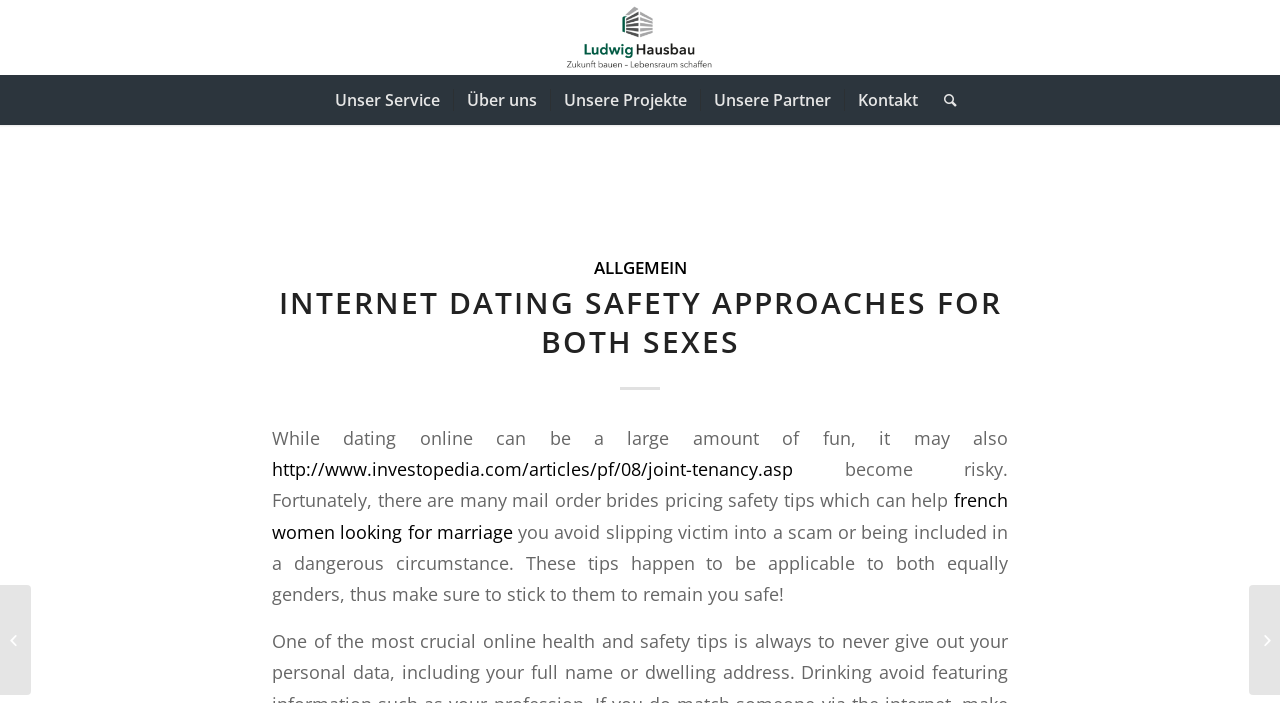What is the tone of the webpage?
Please respond to the question with a detailed and thorough explanation.

The tone of the webpage can be inferred as cautionary because it highlights the potential risks associated with online dating and provides safety tips to avoid these risks. The language used is also warning-like, with phrases such as 'can be risky' and 'avoid slipping victim into a scam'.